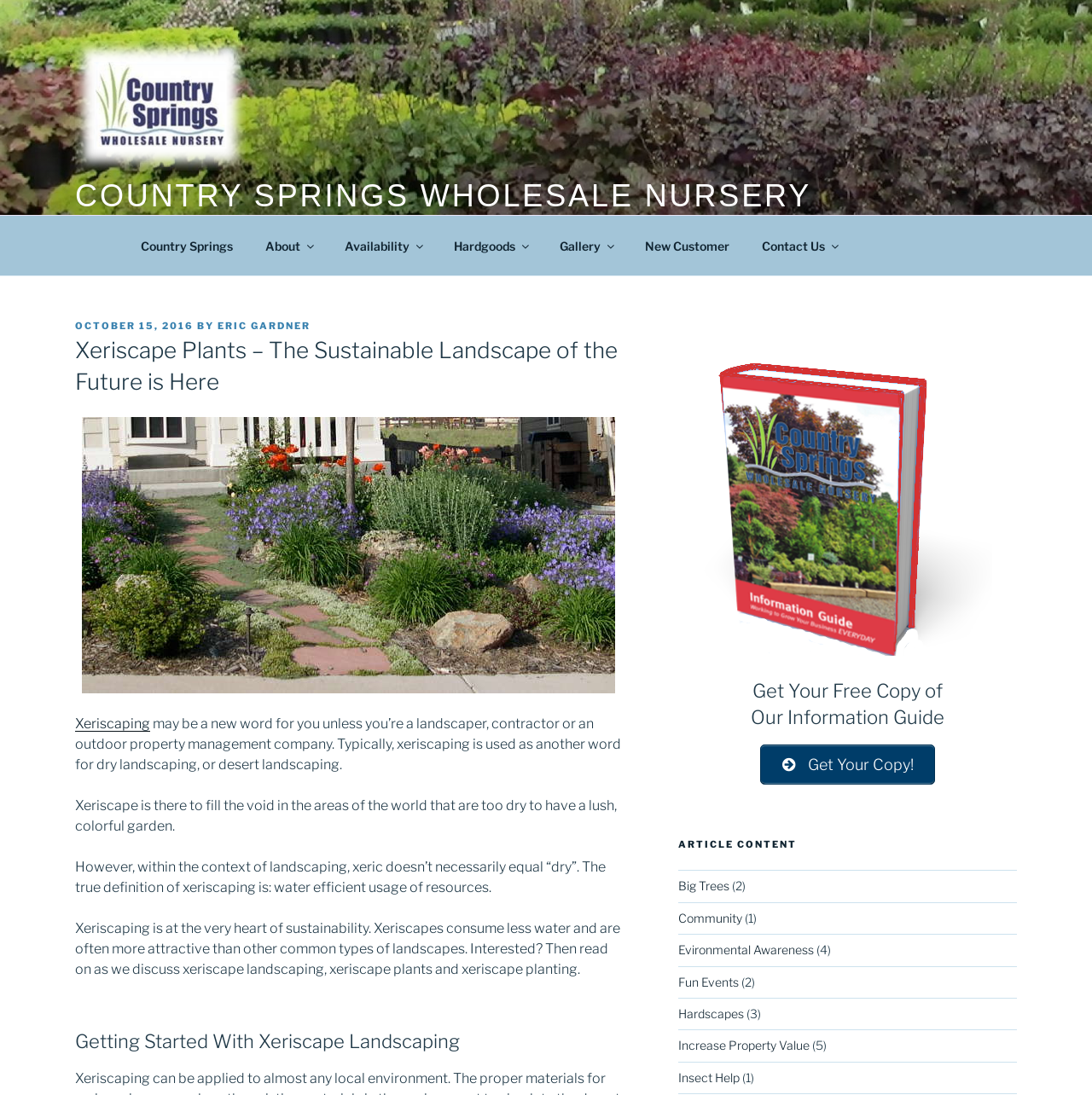Find the bounding box coordinates of the area to click in order to follow the instruction: "Read the article about 'Xeriscape Plants'".

[0.069, 0.306, 0.569, 0.363]